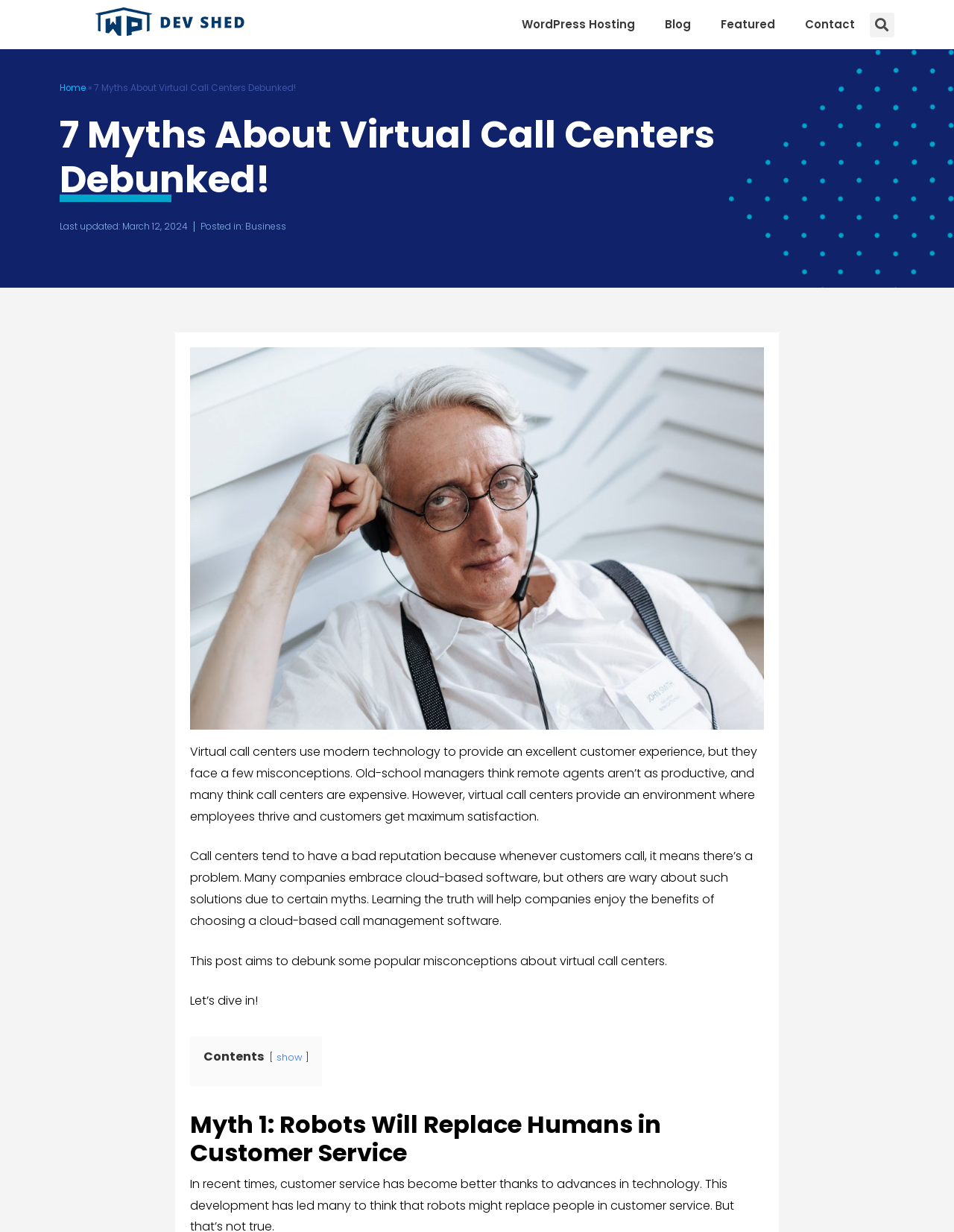Respond with a single word or phrase to the following question:
How many myths are being debunked in the article?

At least 1